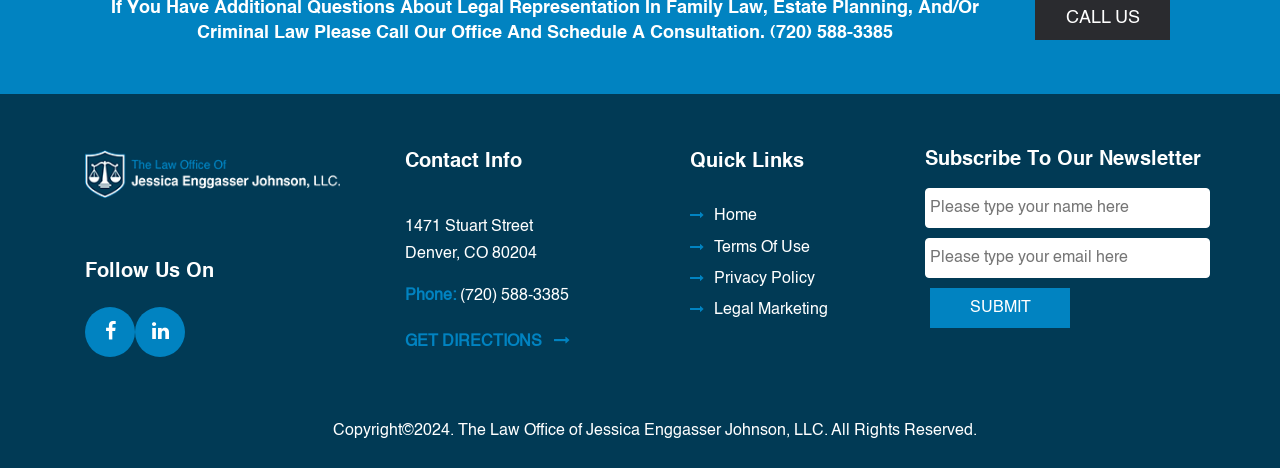Provide the bounding box coordinates of the HTML element this sentence describes: "Home". The bounding box coordinates consist of four float numbers between 0 and 1, i.e., [left, top, right, bottom].

[0.558, 0.445, 0.591, 0.479]